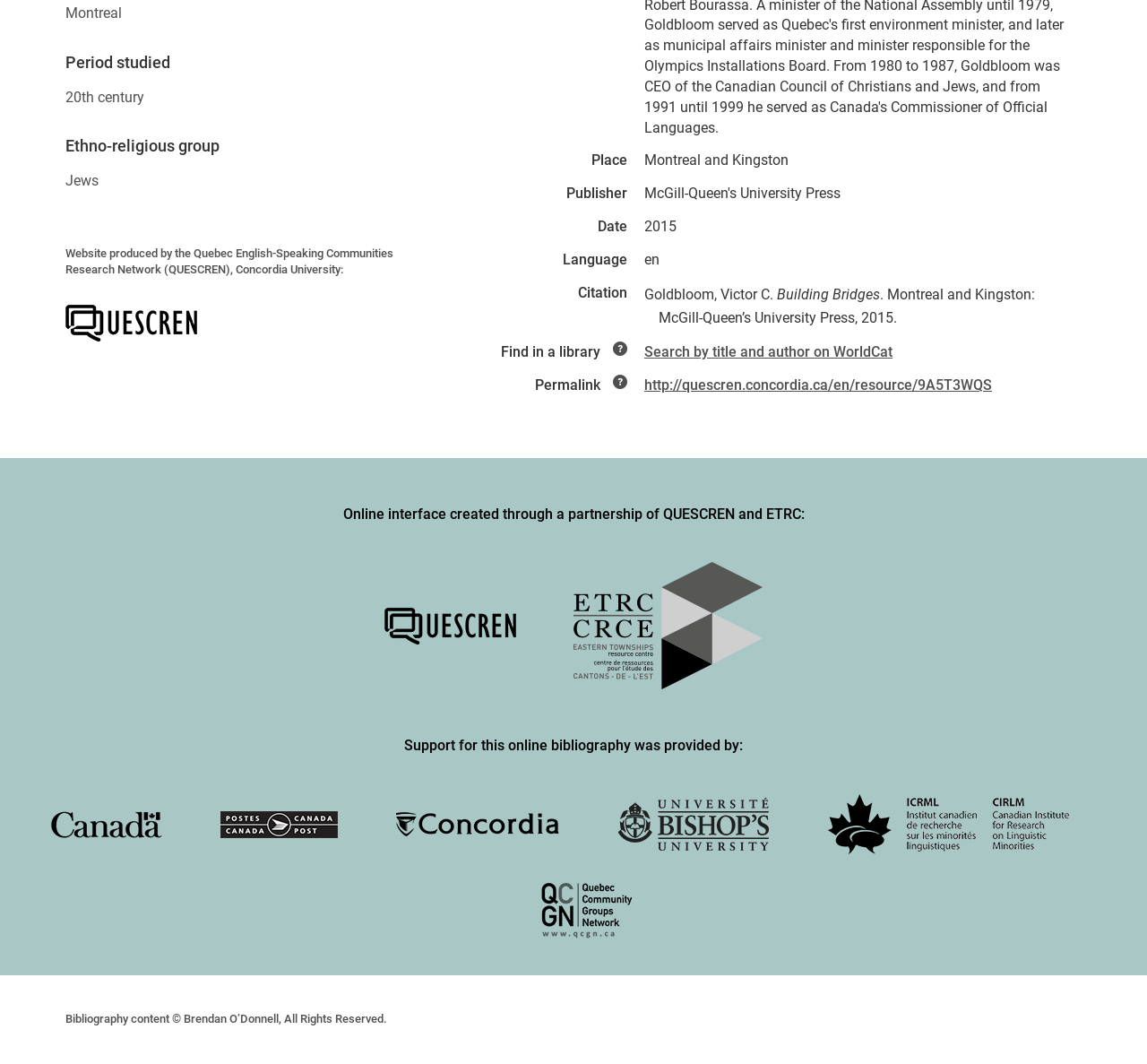Based on the description "title="Eastern Townships Resource Centre"", find the bounding box of the specified UI element.

[0.5, 0.528, 0.665, 0.648]